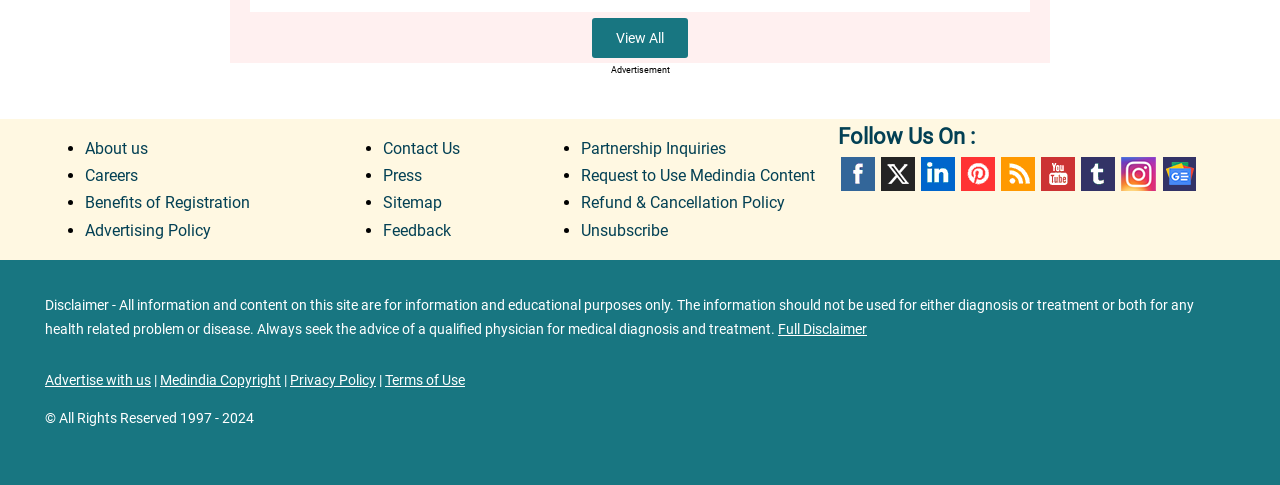What is the disclaimer about?
Examine the image and give a concise answer in one word or a short phrase.

Medical information